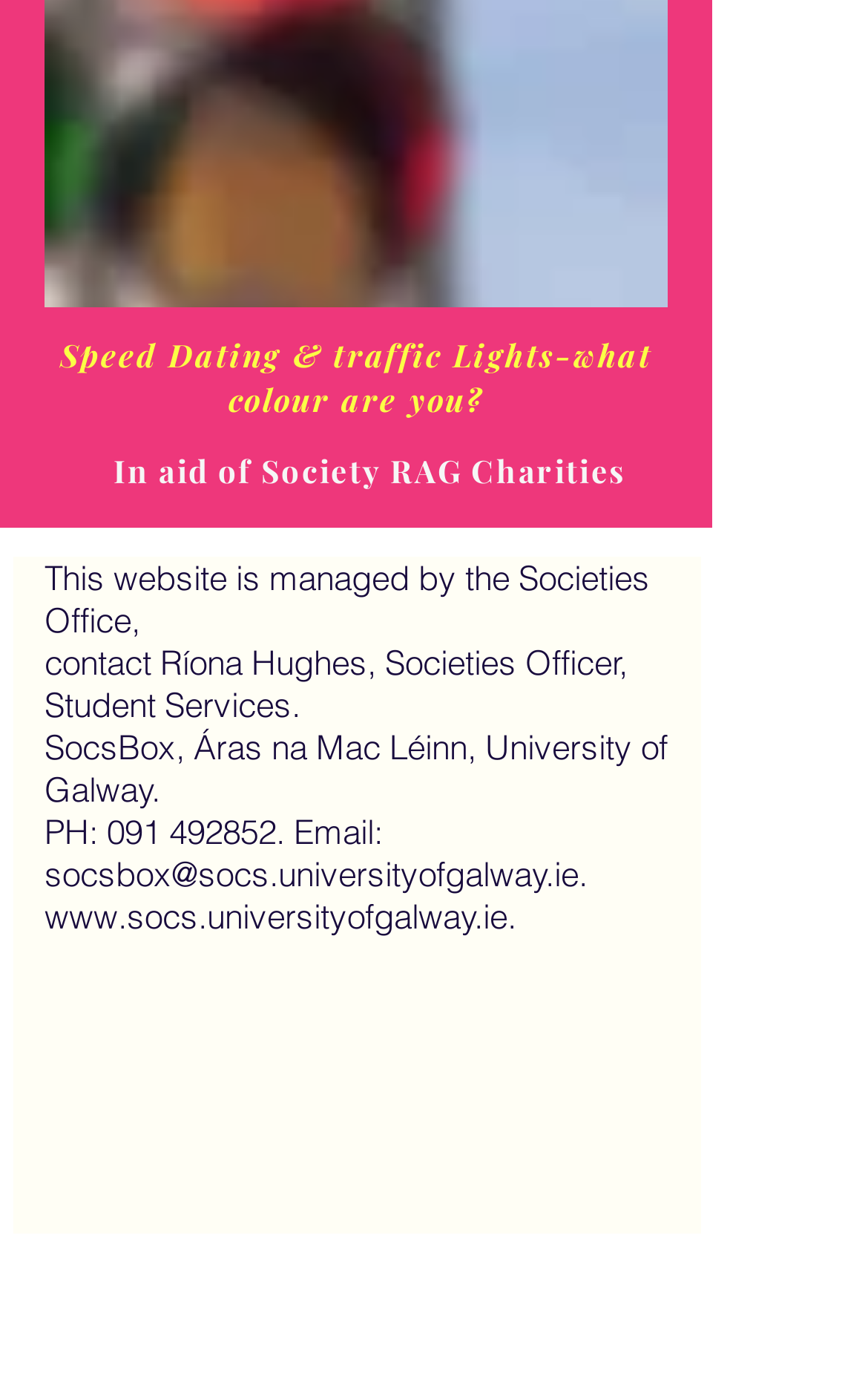Refer to the image and provide a thorough answer to this question:
What is the phone number?

The phone number is '091 492852' as indicated by the link element on the webpage.